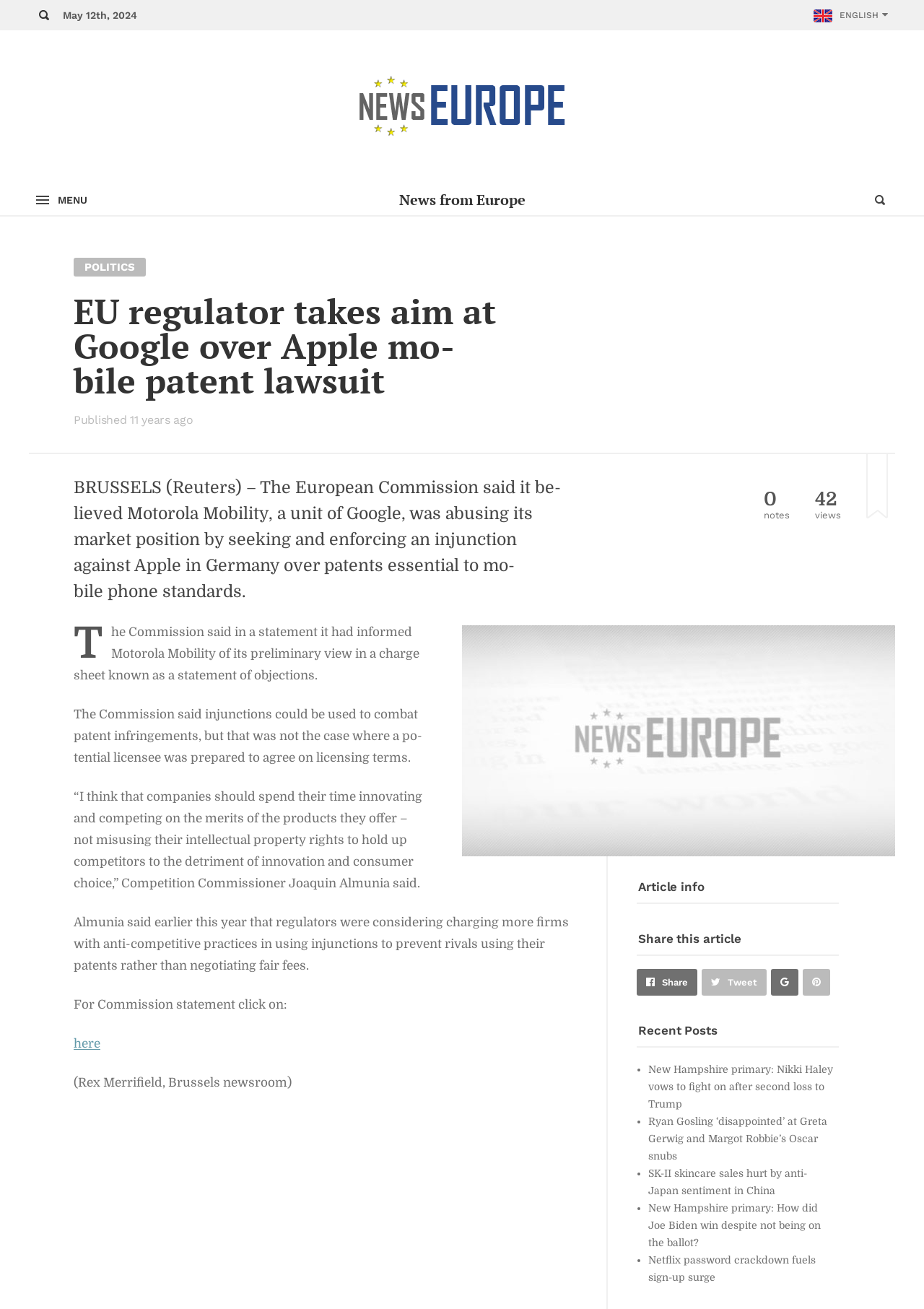Predict the bounding box coordinates of the UI element that matches this description: "value="Search"". The coordinates should be in the format [left, top, right, bottom] with each value between 0 and 1.

[0.696, 0.093, 0.734, 0.119]